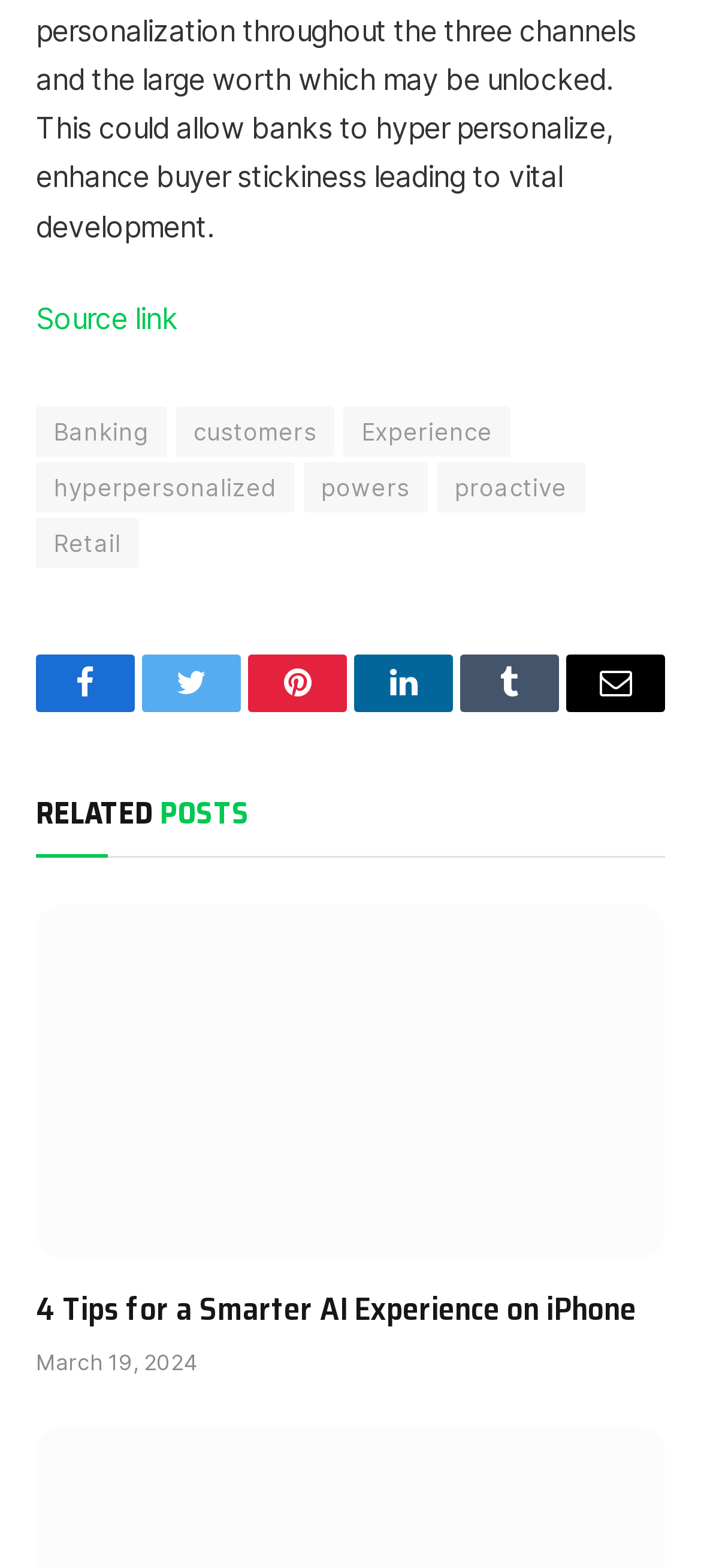Please determine the bounding box coordinates of the element to click in order to execute the following instruction: "Share on Facebook". The coordinates should be four float numbers between 0 and 1, specified as [left, top, right, bottom].

[0.051, 0.418, 0.192, 0.454]